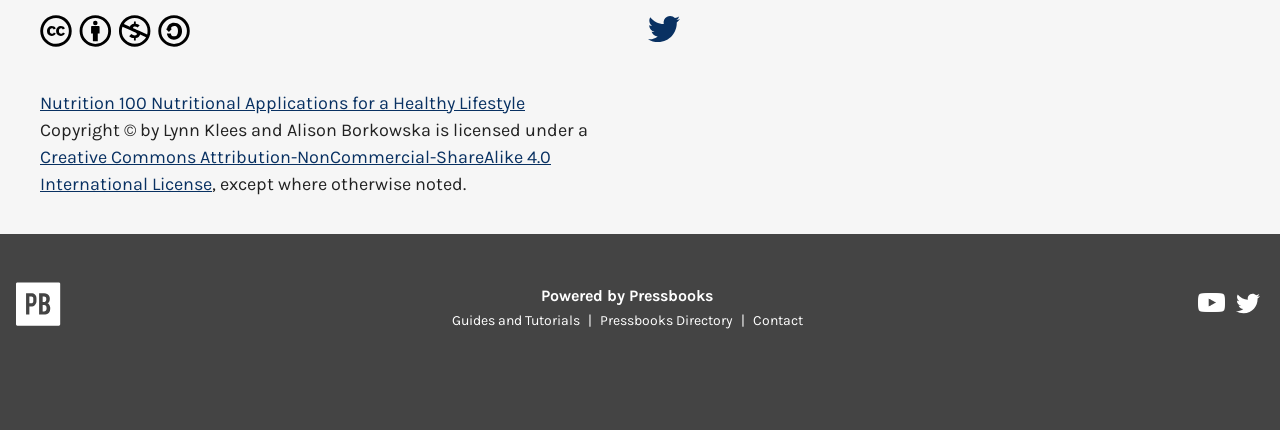Refer to the image and provide an in-depth answer to the question:
What is the platform that powered this book?

The question can be answered by looking at the link element with the text 'Powered by Pressbooks' which indicates that Pressbooks is the platform that powered this book.